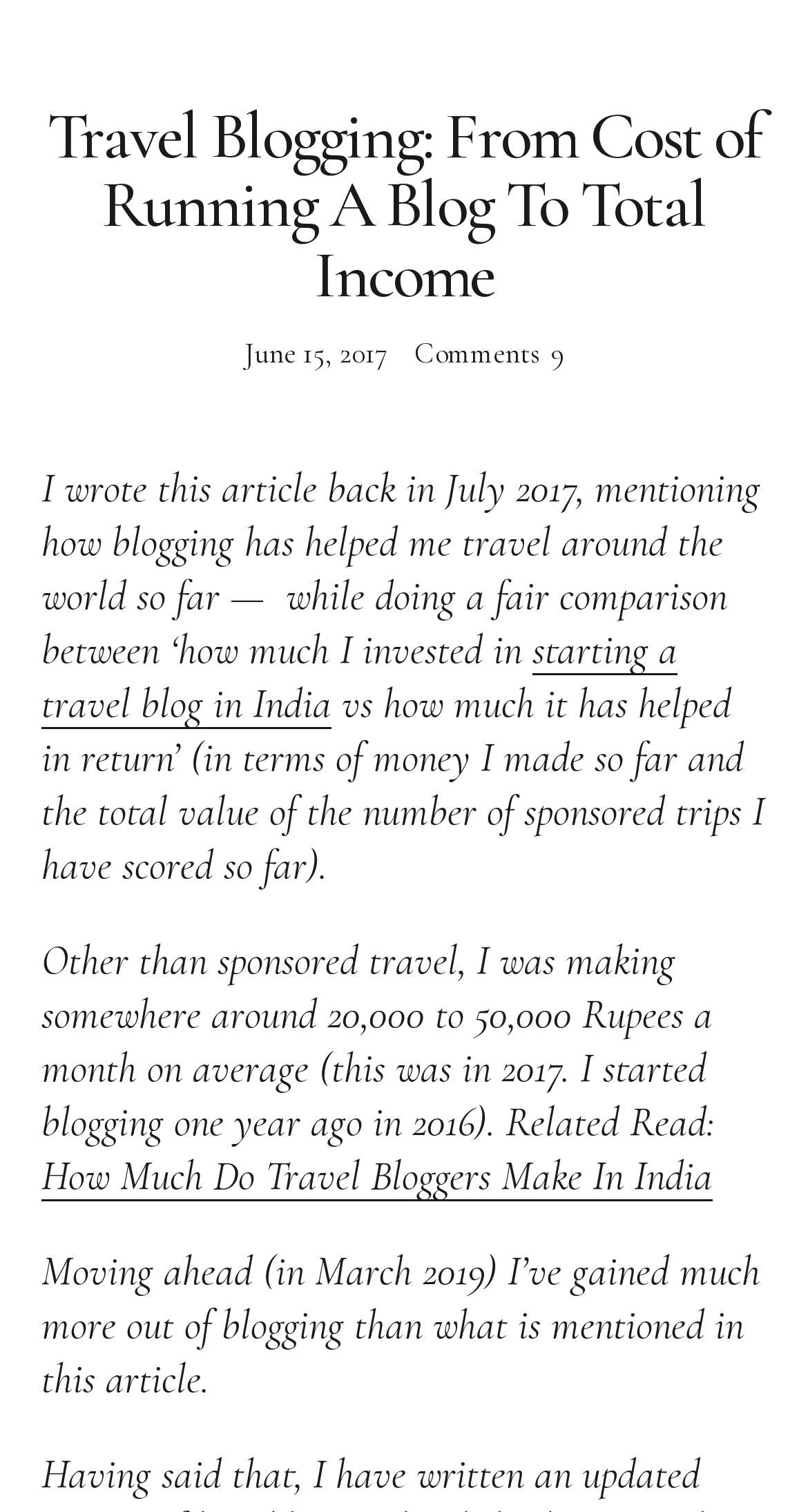Given the description of a UI element: "June 15, 2017", identify the bounding box coordinates of the matching element in the webpage screenshot.

[0.303, 0.222, 0.479, 0.246]